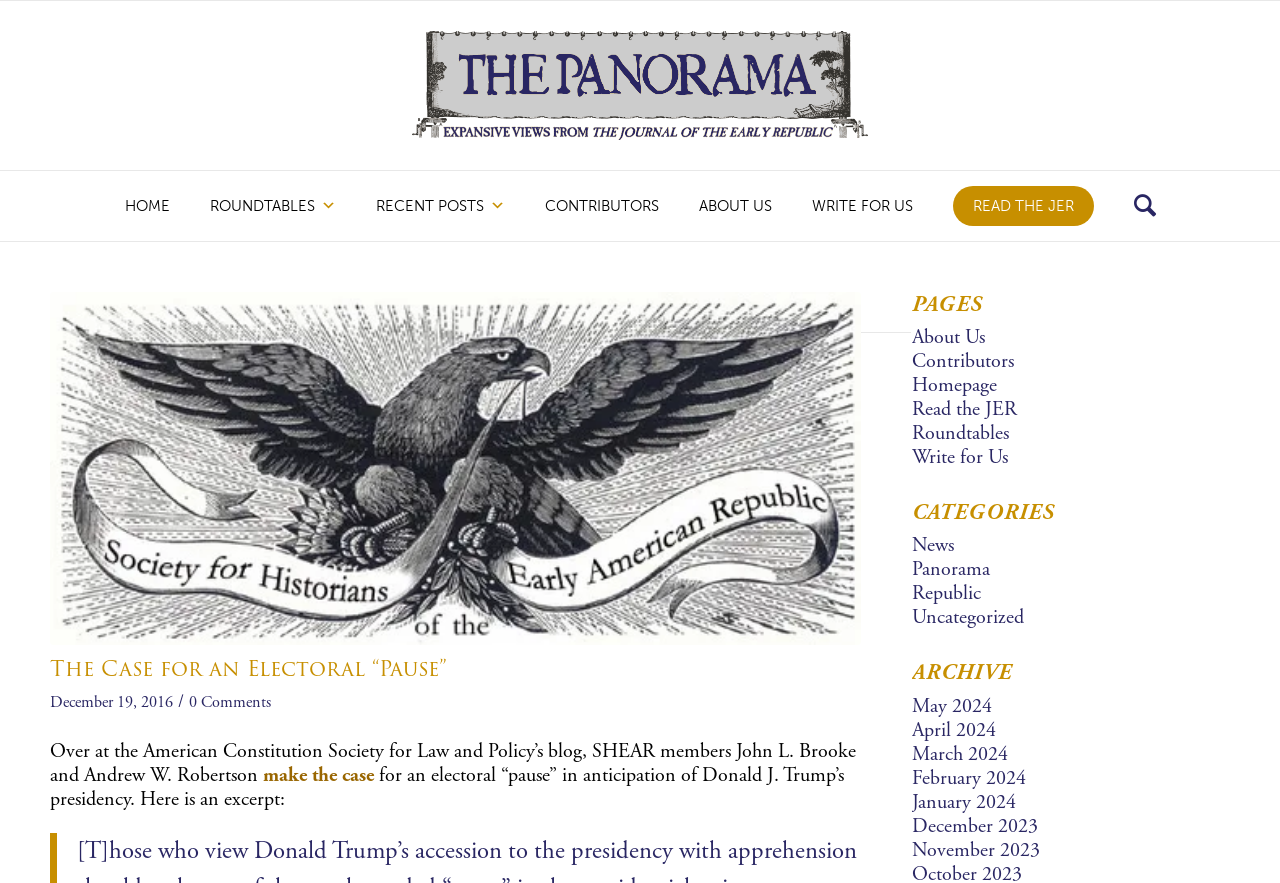Please determine the main heading text of this webpage.

The Case for an Electoral “Pause”